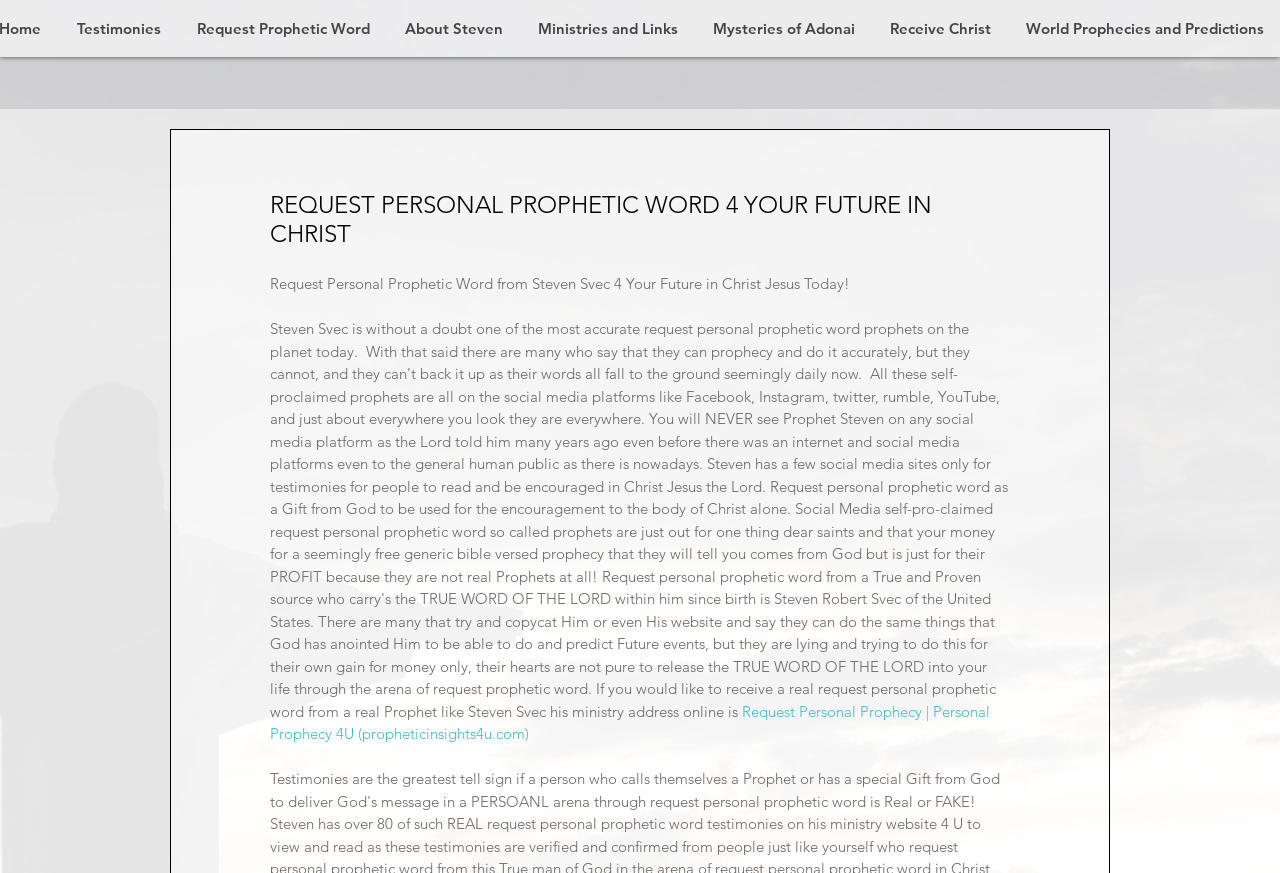What is the text of the main heading on the webpage?
Give a one-word or short-phrase answer derived from the screenshot.

REQUEST PERSONAL PROPHETIC WORD 4 YOUR FUTURE IN CHRIST